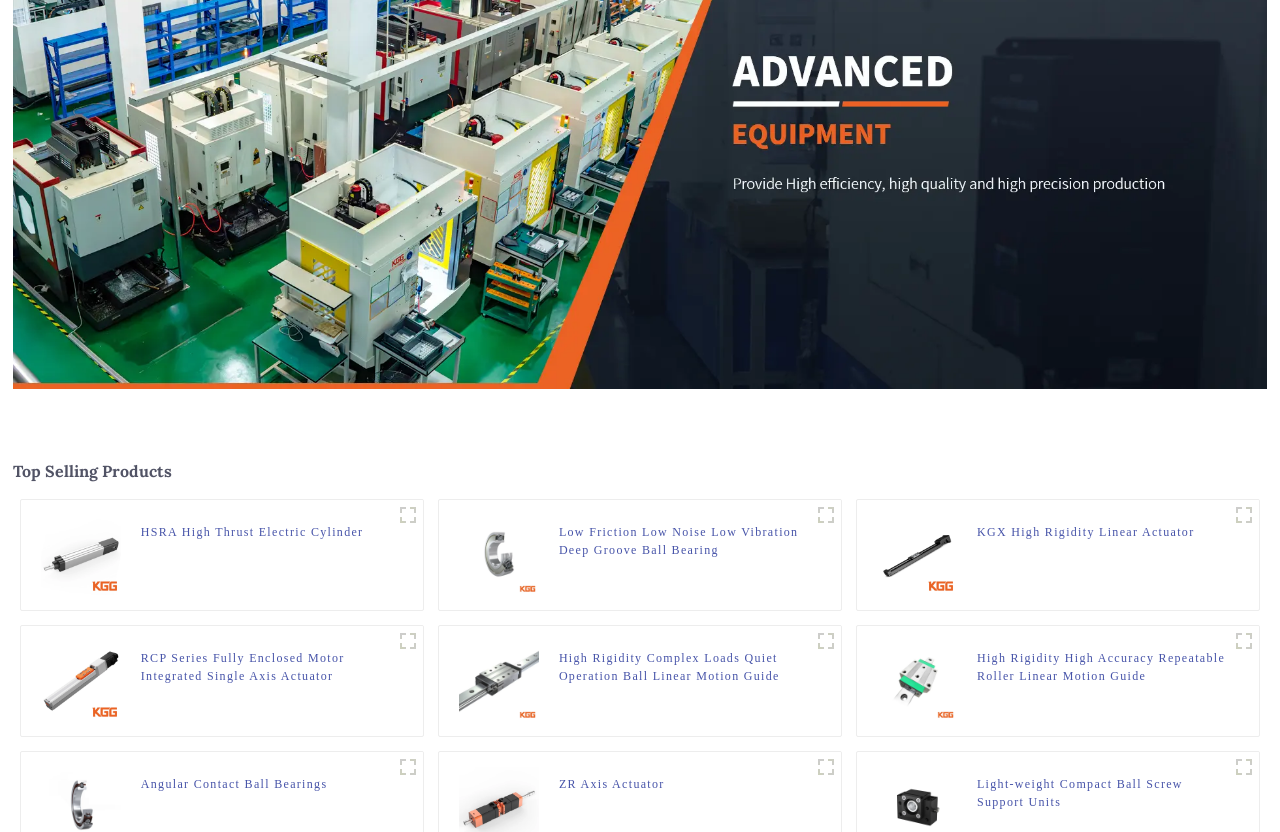Find the bounding box coordinates for the element that must be clicked to complete the instruction: "View KGG High Speed Ball Screw Electric Cylinder Actuator for Automotive Industry". The coordinates should be four float numbers between 0 and 1, indicated as [left, top, right, bottom].

[0.032, 0.655, 0.094, 0.676]